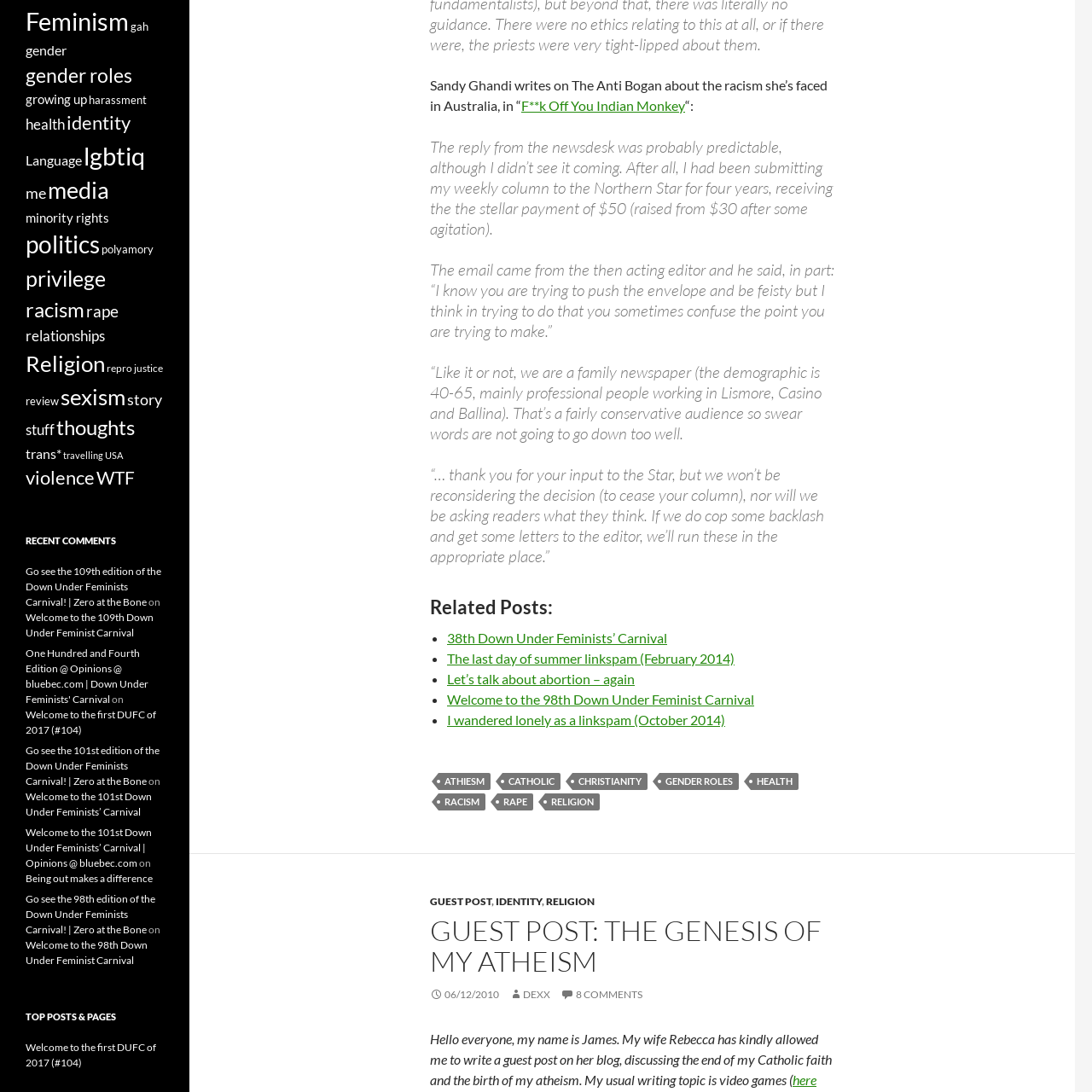Analyze the image and answer the question with as much detail as possible: 
What is the name of the blog?

The name of the blog is The Anti Bogan, as mentioned in the text 'Sandy Ghandi writes on The Anti Bogan about the racism she’s faced in Australia...'.